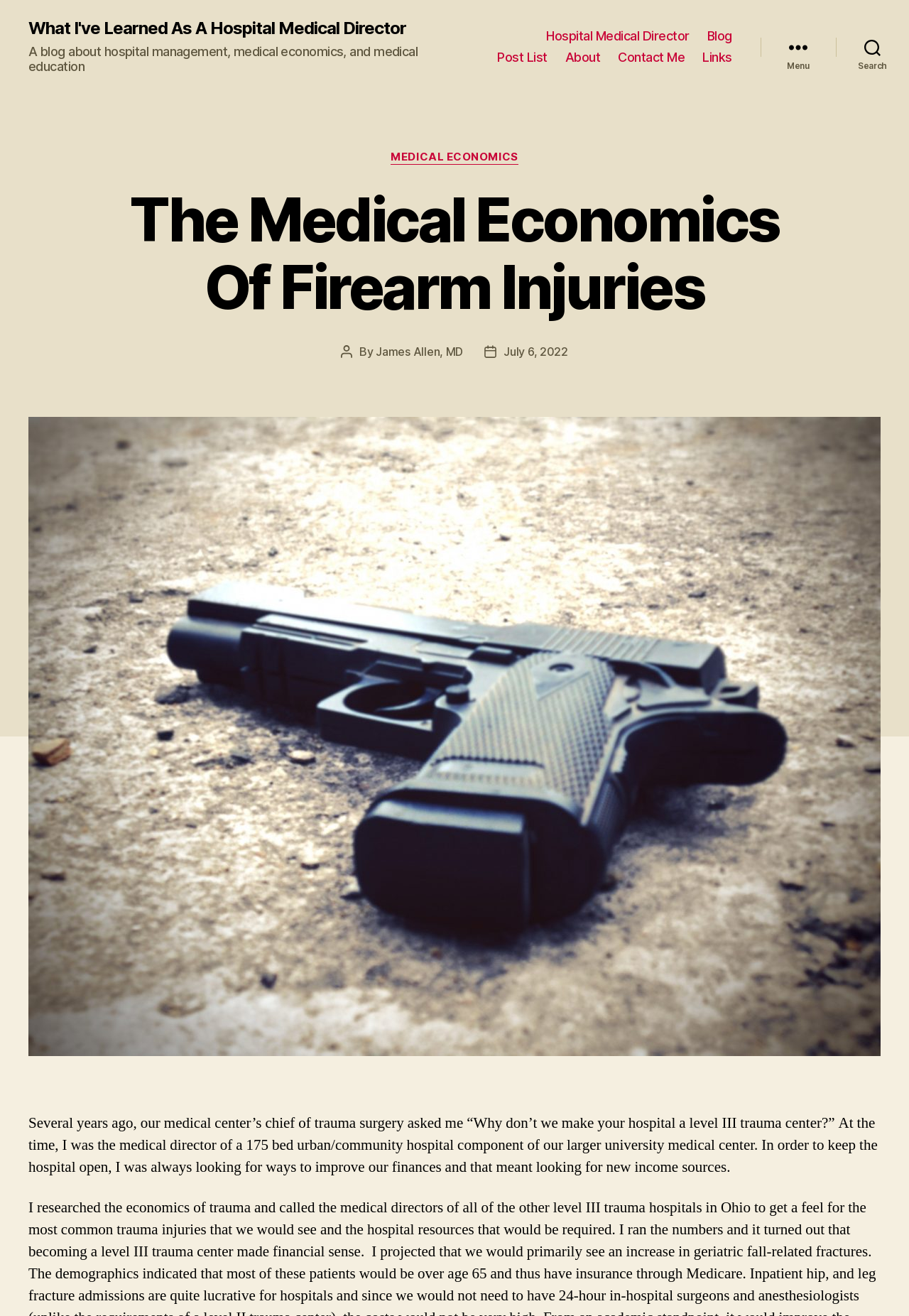Provide the bounding box coordinates for the specified HTML element described in this description: "Custom virtual folders". The coordinates should be four float numbers ranging from 0 to 1, in the format [left, top, right, bottom].

None